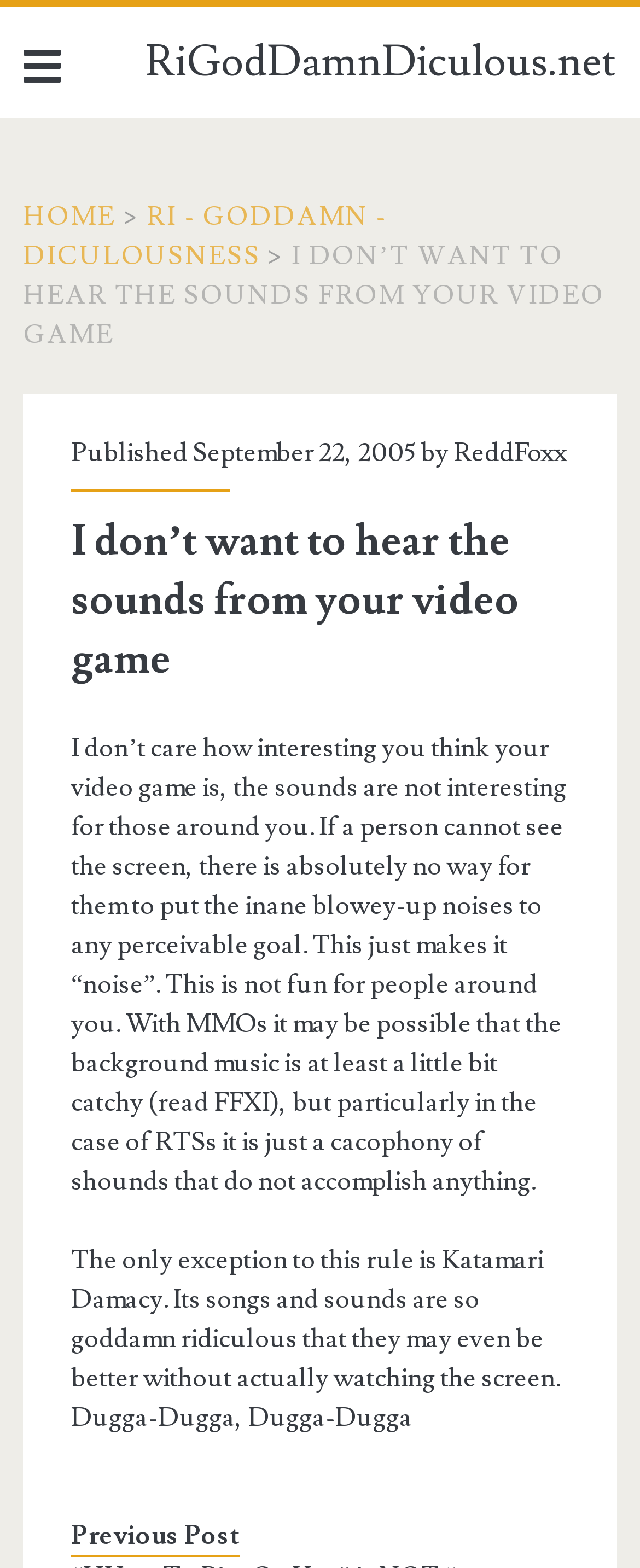What is the topic of the article?
Use the information from the screenshot to give a comprehensive response to the question.

I determined the topic of the article by reading the title 'I don’t want to hear the sounds from your video game' and the content of the article, which discusses the annoyance of video game sounds to people around the player.